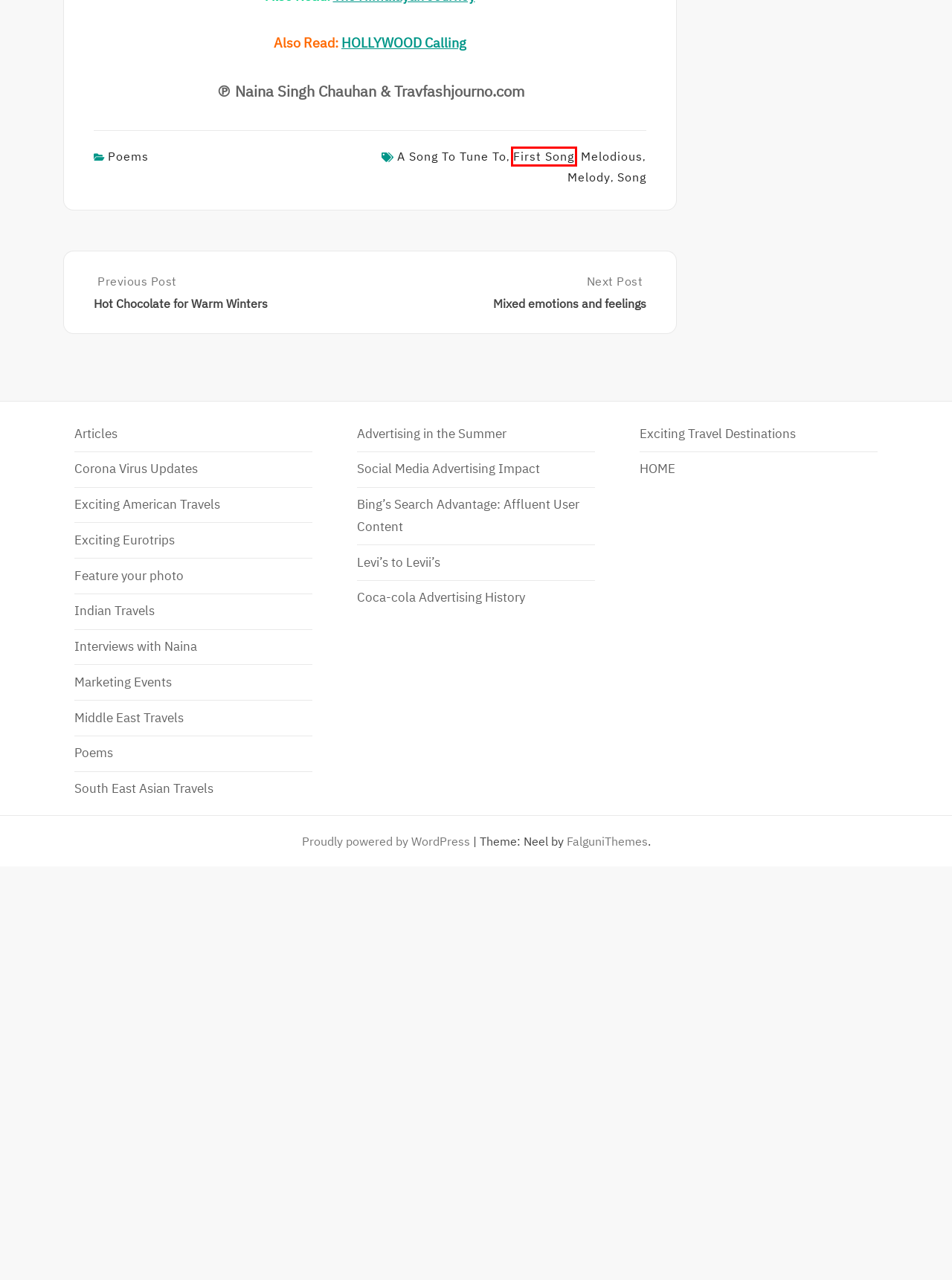You are presented with a screenshot of a webpage containing a red bounding box around an element. Determine which webpage description best describes the new webpage after clicking on the highlighted element. Here are the candidates:
A. song Archives - Travel Journal by Naina
B. Advertising in the Summer - Travel Journal by Naina
C. melodious Archives - Travel Journal by Naina
D. first song Archives - Travel Journal by Naina
E. Hot Chocolate for Warm Winters - Travel Journal by Naina
F. Blog Tool, Publishing Platform, and CMS – WordPress.org
G. Bing's Search Advantage: Affluent User Content - Travel Journal by Naina
H. Levi's to Levii's - Travel Journal by Naina

D